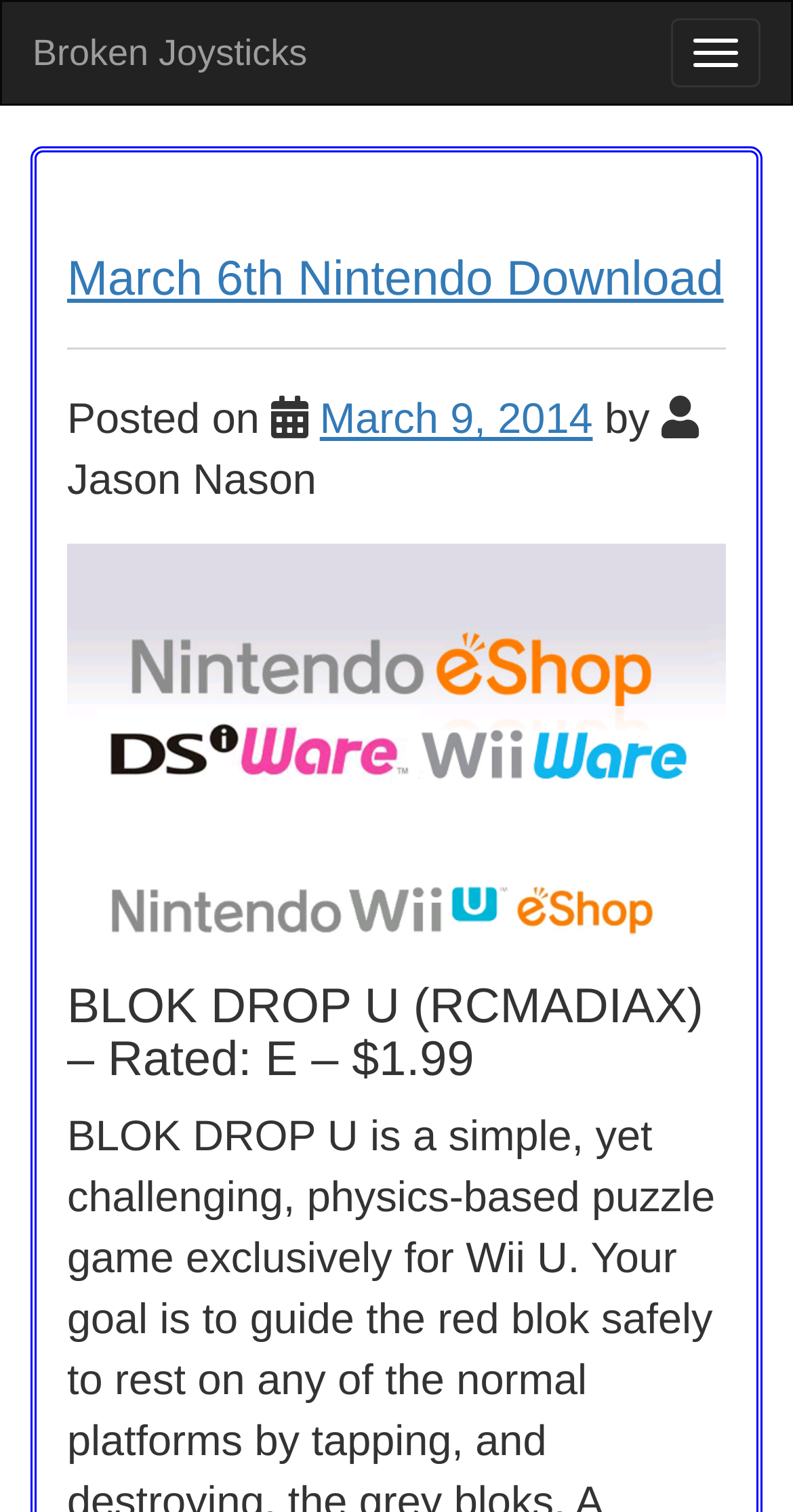Identify the bounding box of the UI element described as follows: "March 6th Nintendo Download". Provide the coordinates as four float numbers in the range of 0 to 1 [left, top, right, bottom].

[0.085, 0.167, 0.912, 0.203]